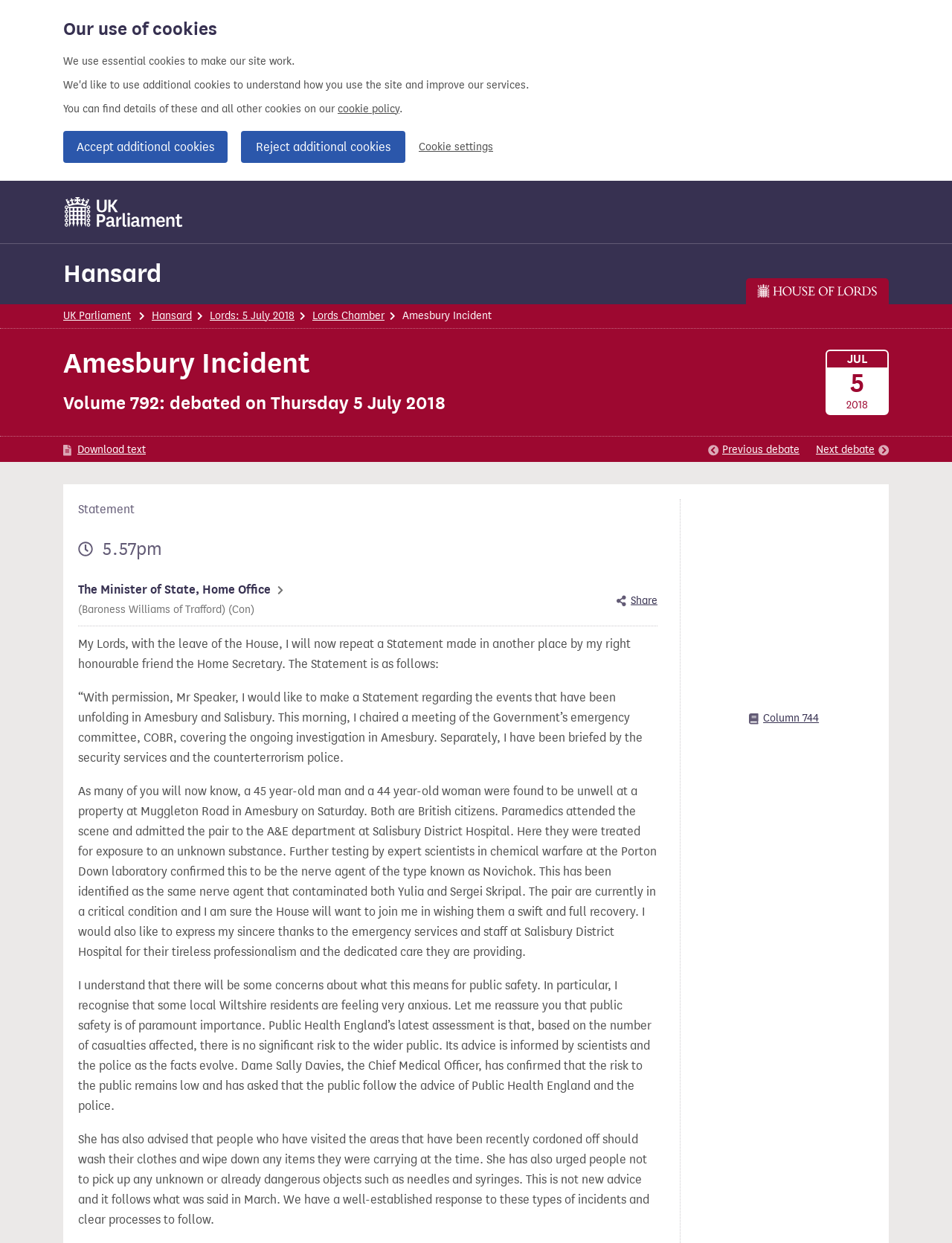Please analyze the image and provide a thorough answer to the question:
What is the name of the laboratory that confirmed the nerve agent?

As mentioned in the webpage, further testing by expert scientists in chemical warfare at the Porton Down laboratory confirmed that the substance was the nerve agent Novichok.